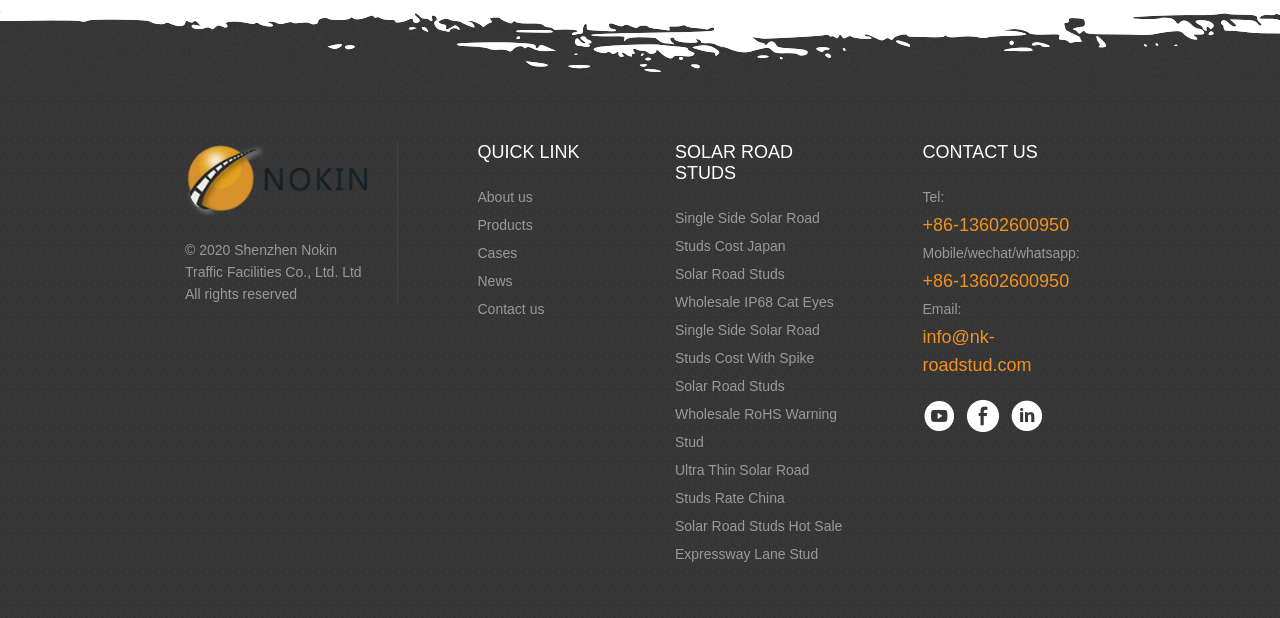Look at the image and write a detailed answer to the question: 
What social media platforms does the company have?

The social media platforms can be inferred from the 'CONTACT US' section of the webpage, which lists 'Mobile/wechat/whatsapp:' followed by the phone number '+86-13602600950'.